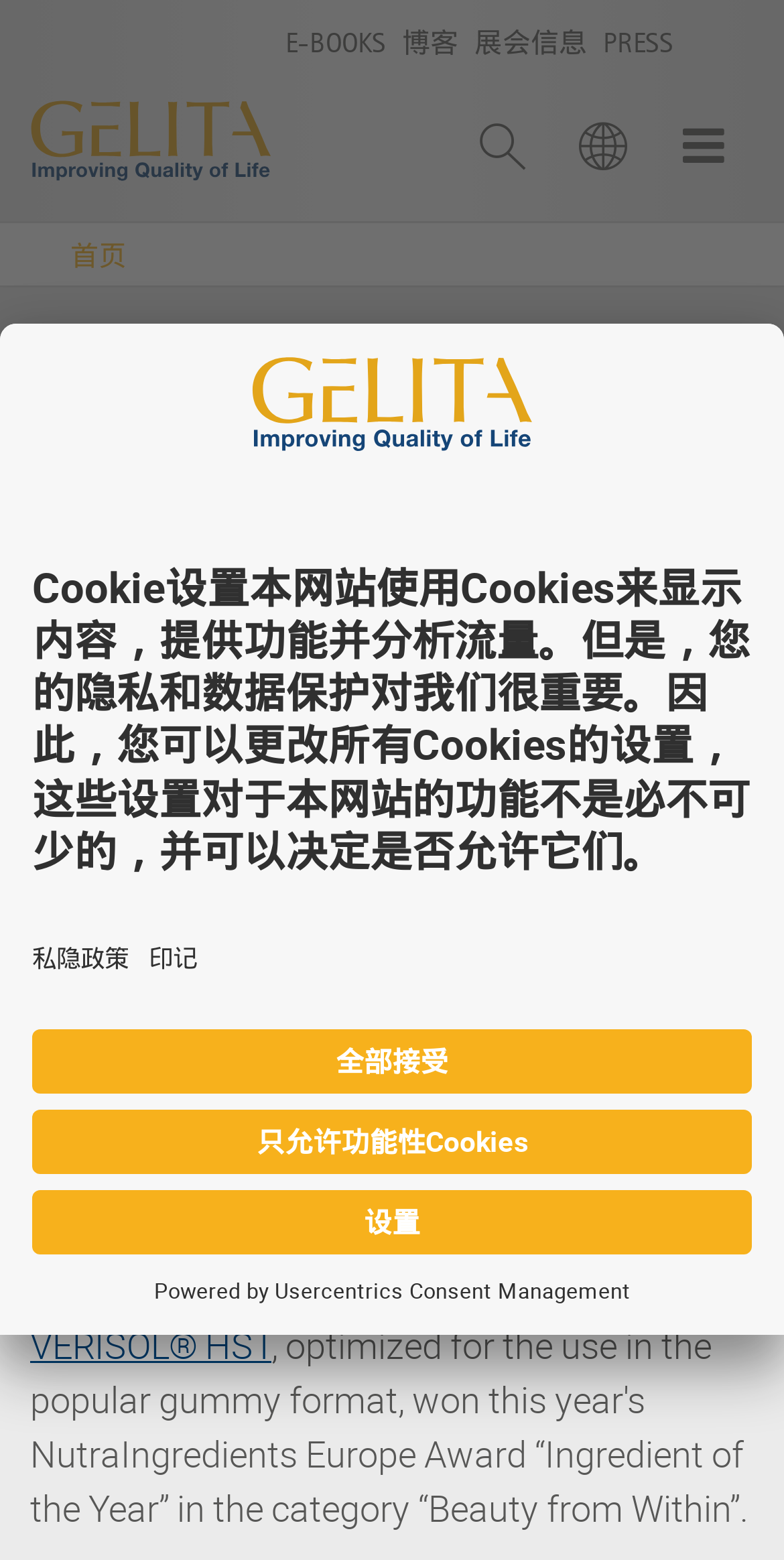Based on the element description, predict the bounding box coordinates (top-left x, top-left y, bottom-right x, bottom-right y) for the UI element in the screenshot: Community

None